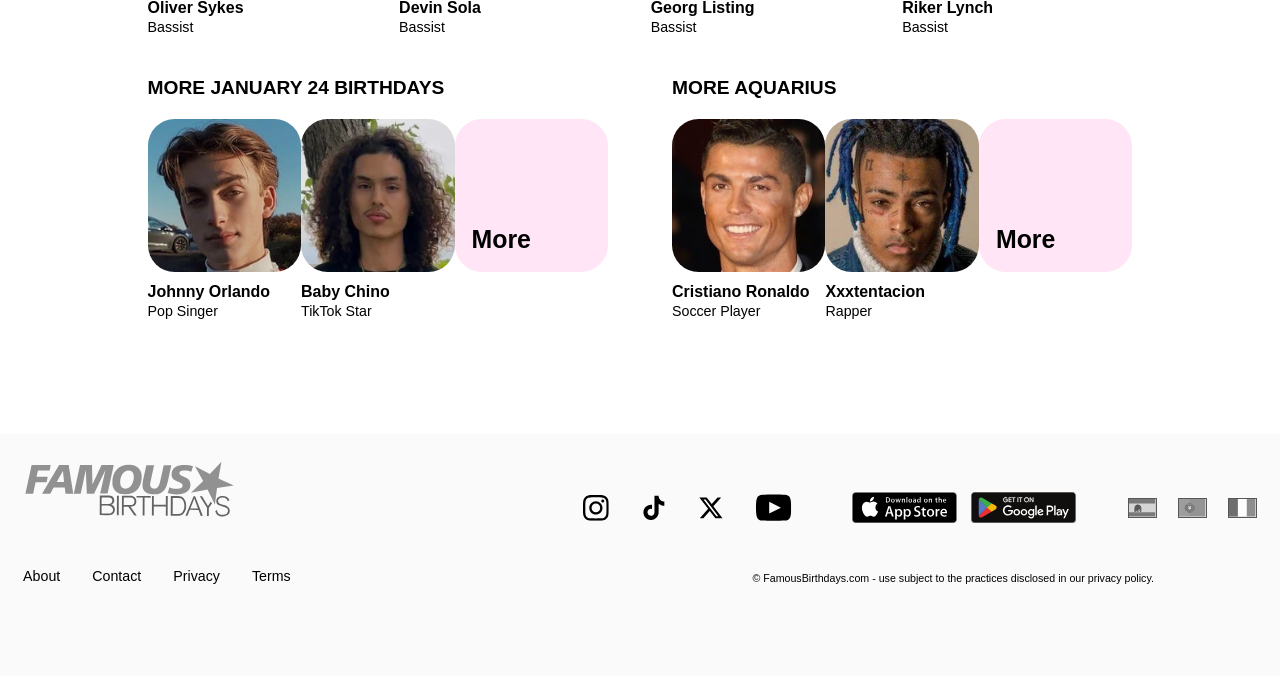Please give a succinct answer using a single word or phrase:
What is the purpose of the webpage?

To list famous birthdays